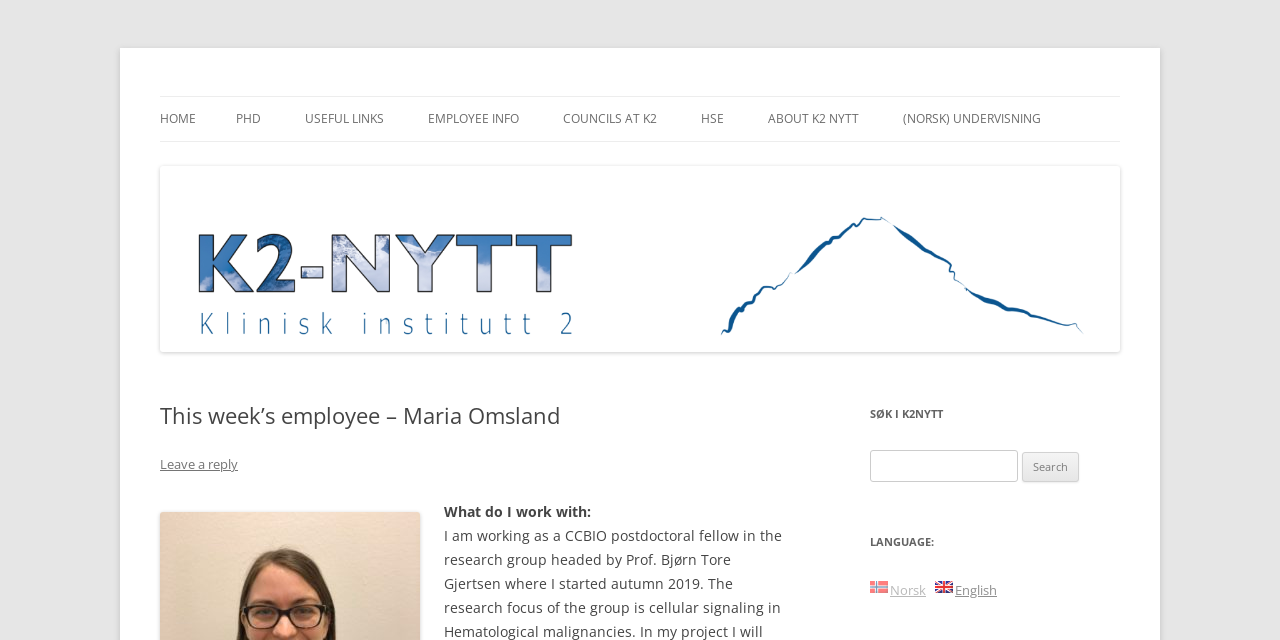Determine the bounding box coordinates of the area to click in order to meet this instruction: "Search for something".

[0.68, 0.703, 0.795, 0.753]